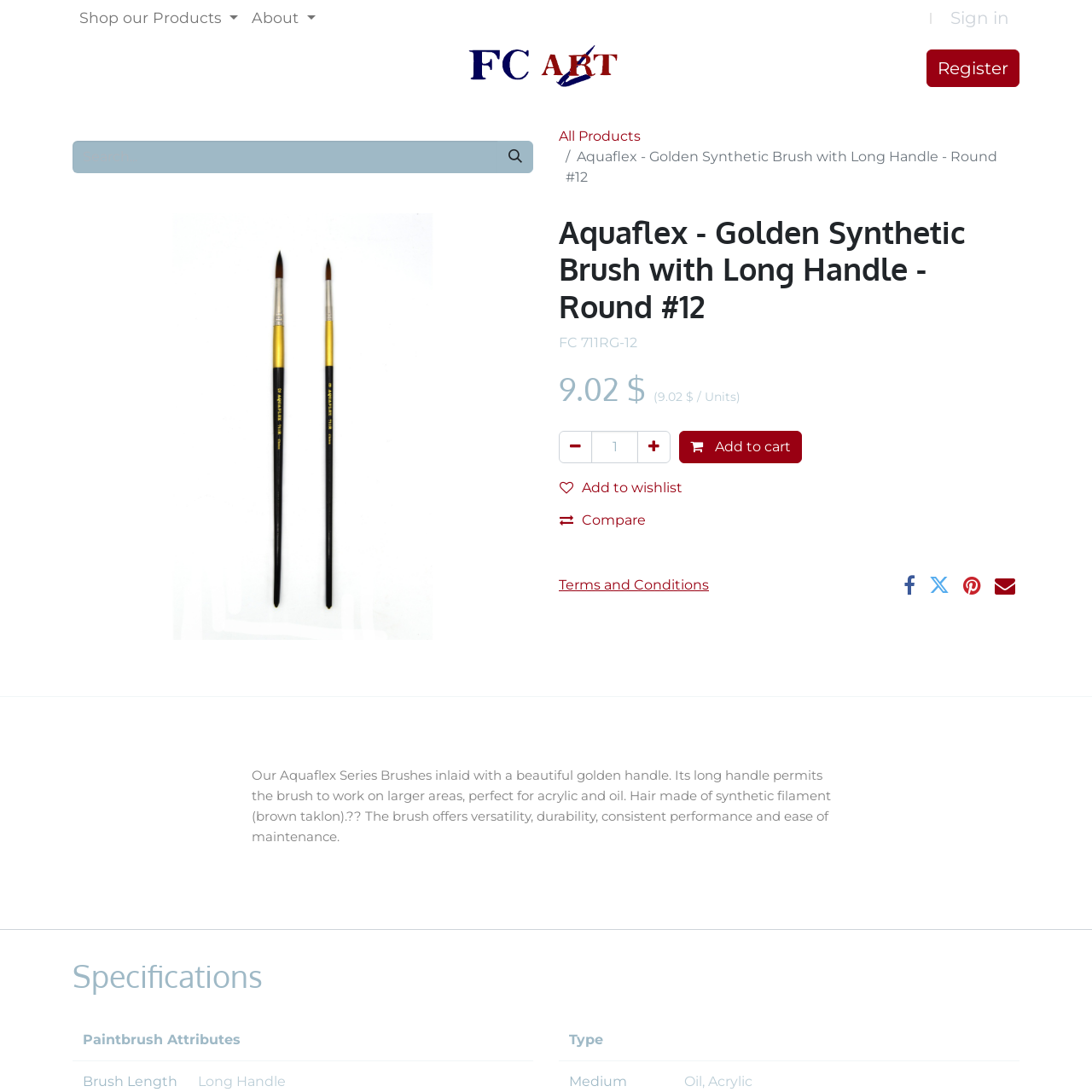Using the description "Register", locate and provide the bounding box of the UI element.

[0.848, 0.046, 0.934, 0.08]